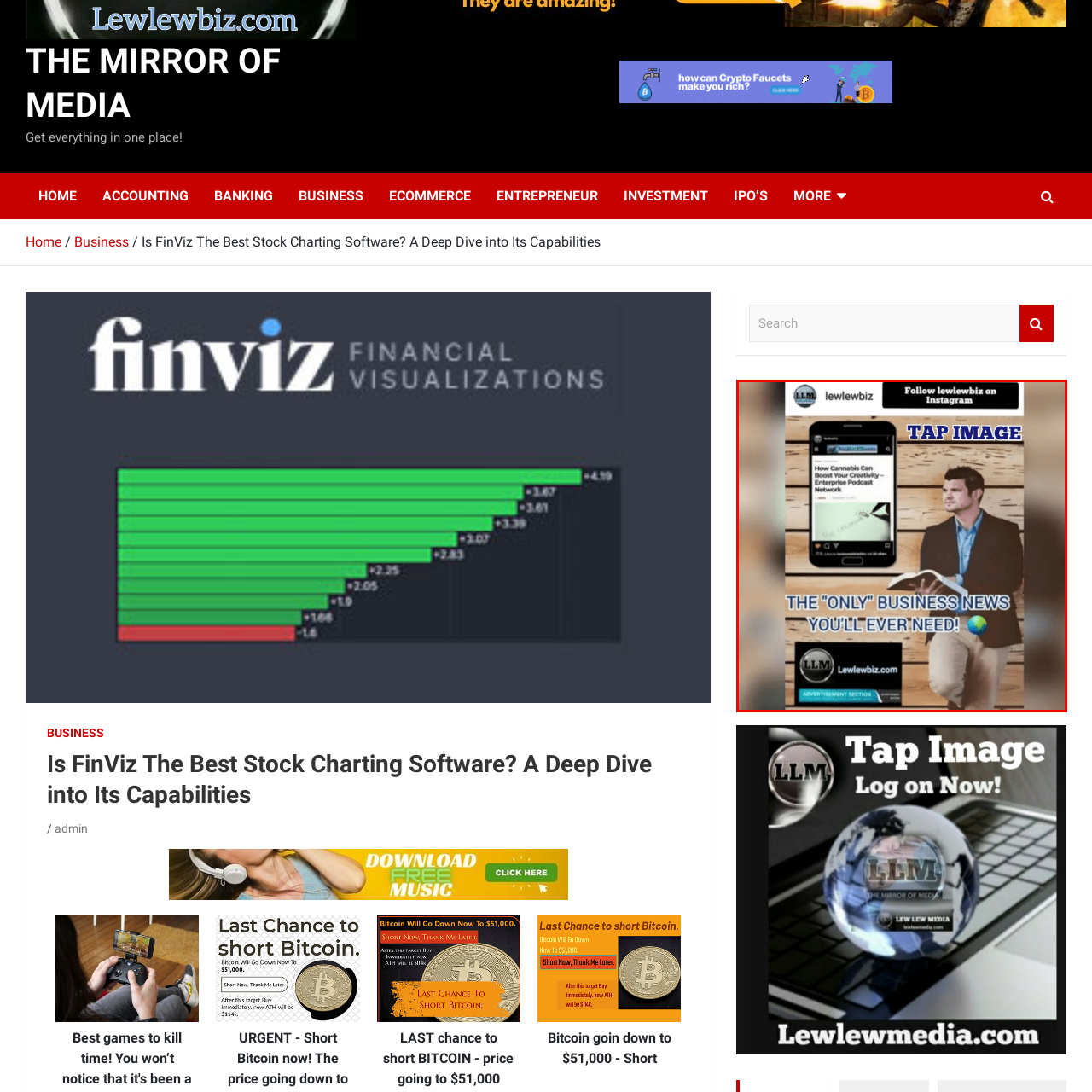What is the globe icon accompanied by?
Pay attention to the section of the image highlighted by the red bounding box and provide a comprehensive answer to the question.

The globe icon at the bottom of the image is accompanied by bold text that reads 'THE 'ONLY' BUSINESS NEWS YOU'LL EVER NEED!', which reinforces the message of comprehensive coverage and suggests that the platform provides a one-stop solution for all business news needs.